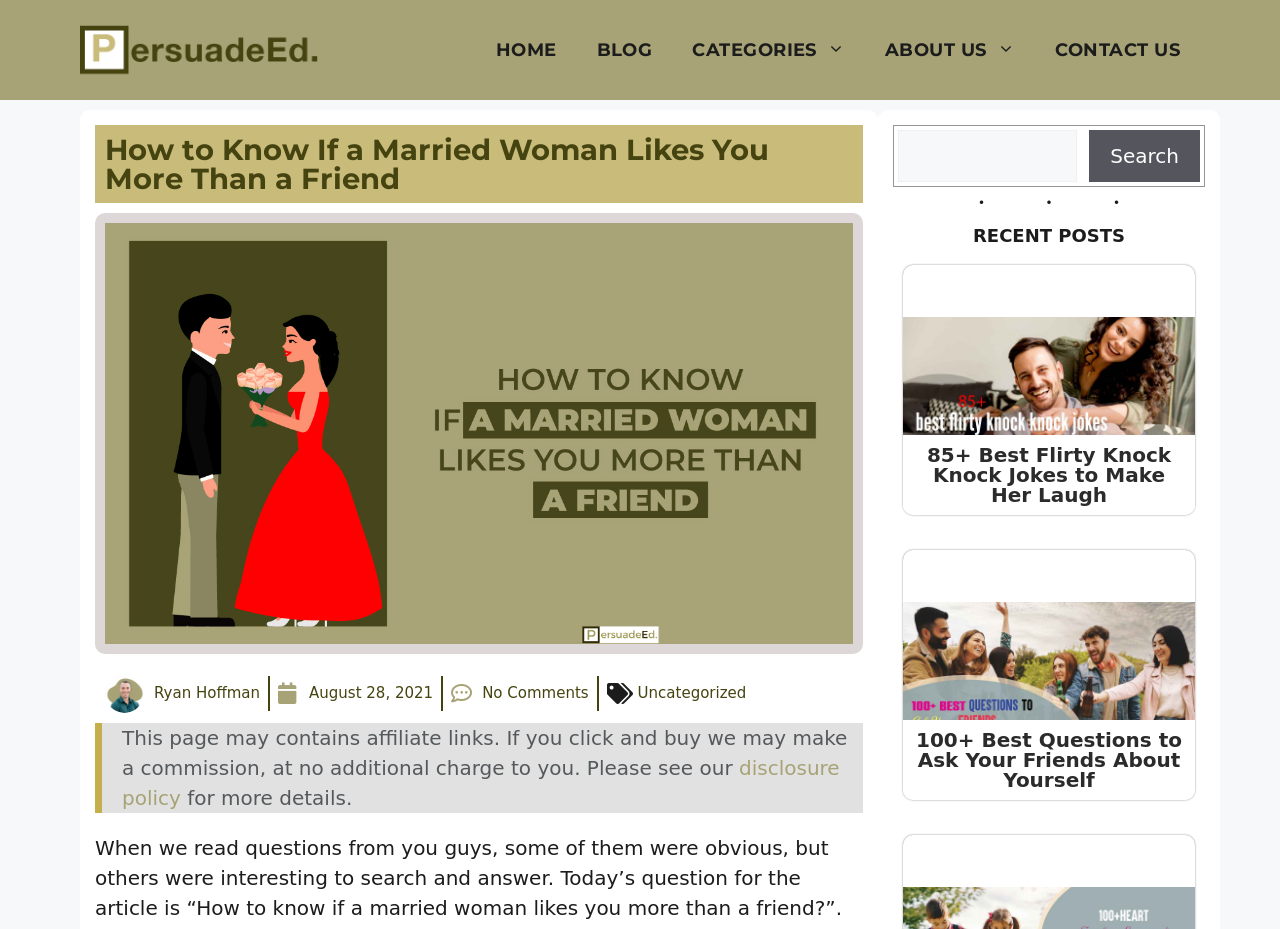Could you specify the bounding box coordinates for the clickable section to complete the following instruction: "search for something"?

[0.702, 0.14, 0.841, 0.196]